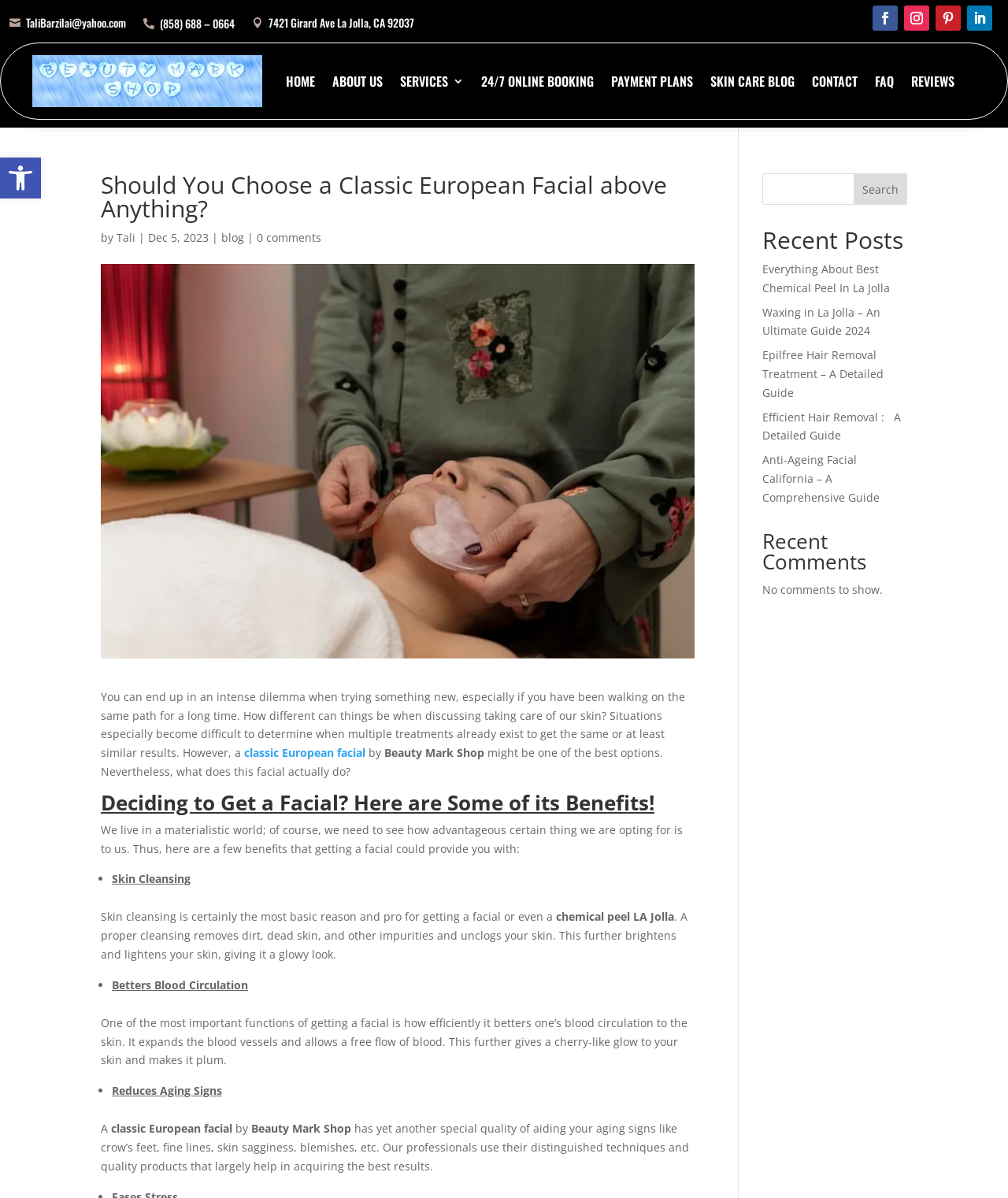Please locate the bounding box coordinates of the element that should be clicked to achieve the given instruction: "Click the 'HOME' link".

[0.283, 0.043, 0.312, 0.093]